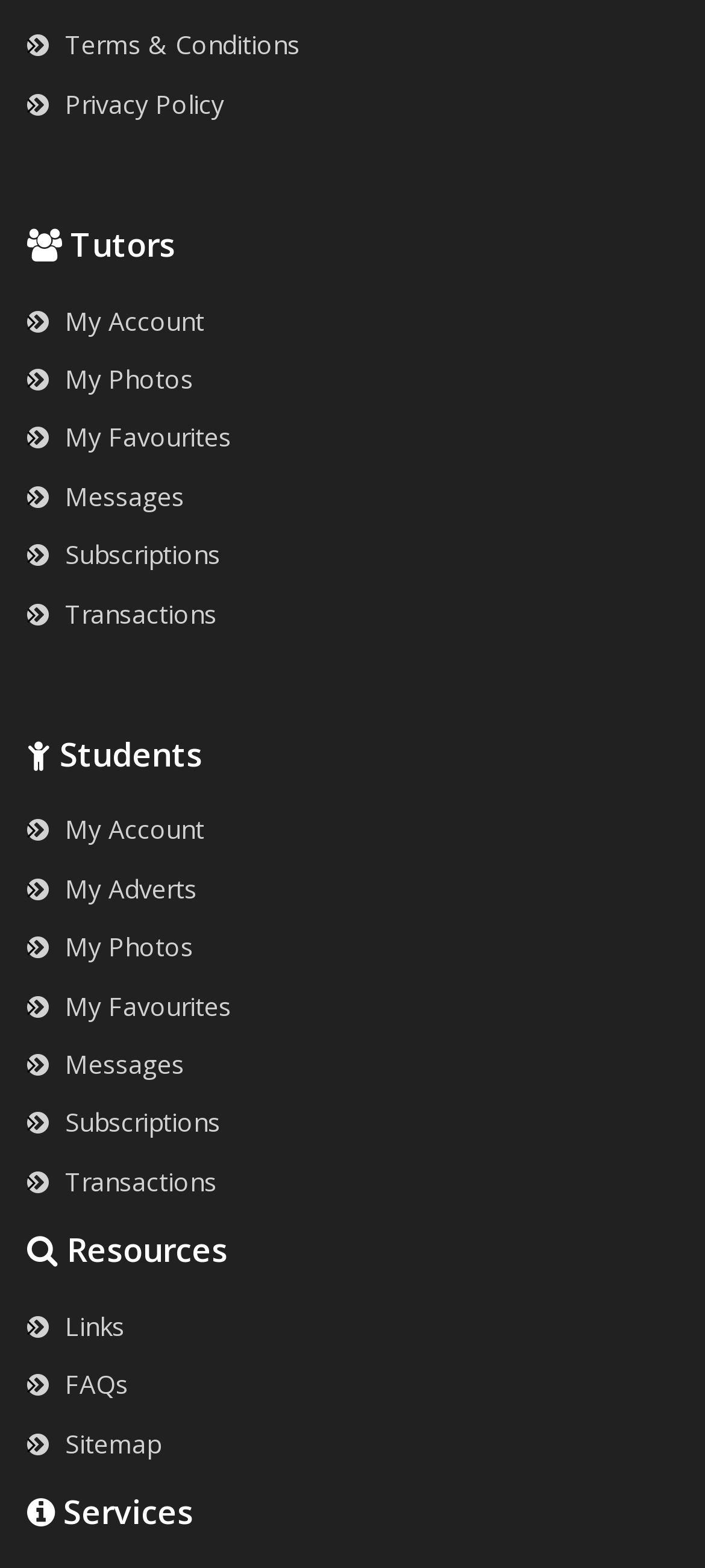Pinpoint the bounding box coordinates of the clickable area needed to execute the instruction: "View Services". The coordinates should be specified as four float numbers between 0 and 1, i.e., [left, top, right, bottom].

[0.038, 0.952, 0.962, 0.977]